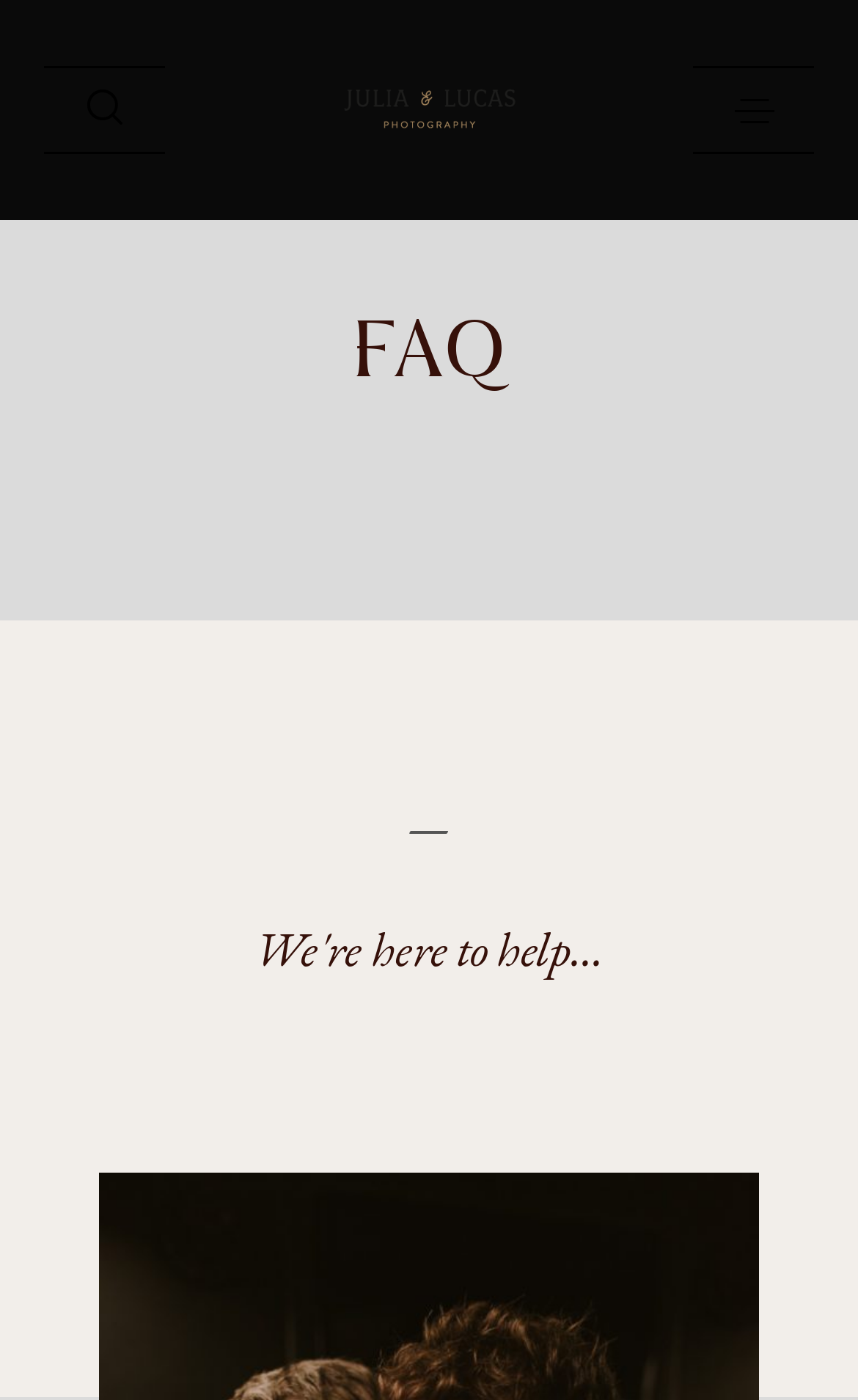Please respond to the question using a single word or phrase:
How many options are there in the listbox?

3